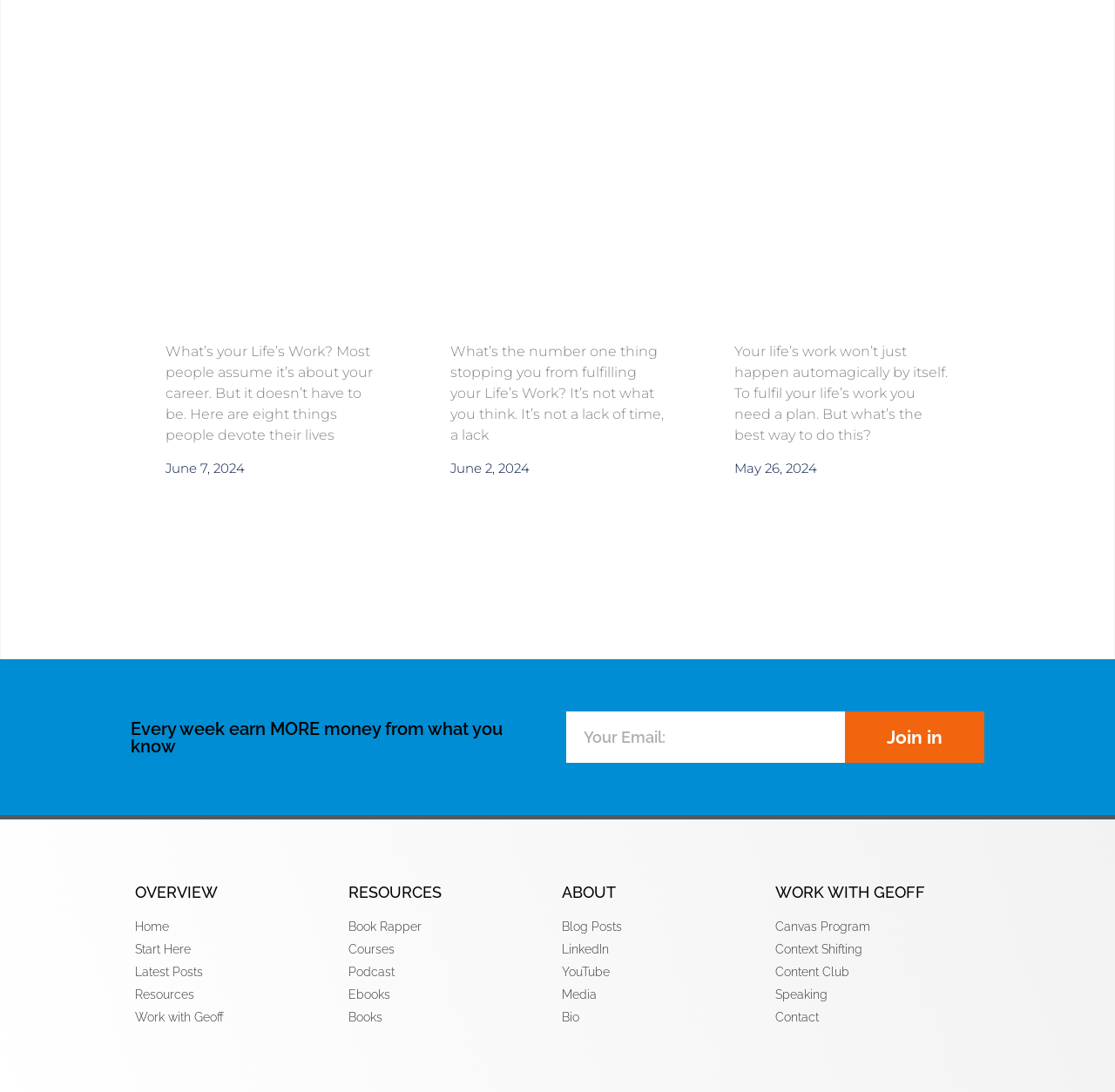Answer the following query concisely with a single word or phrase:
What is the date of the second static text?

June 2, 2024